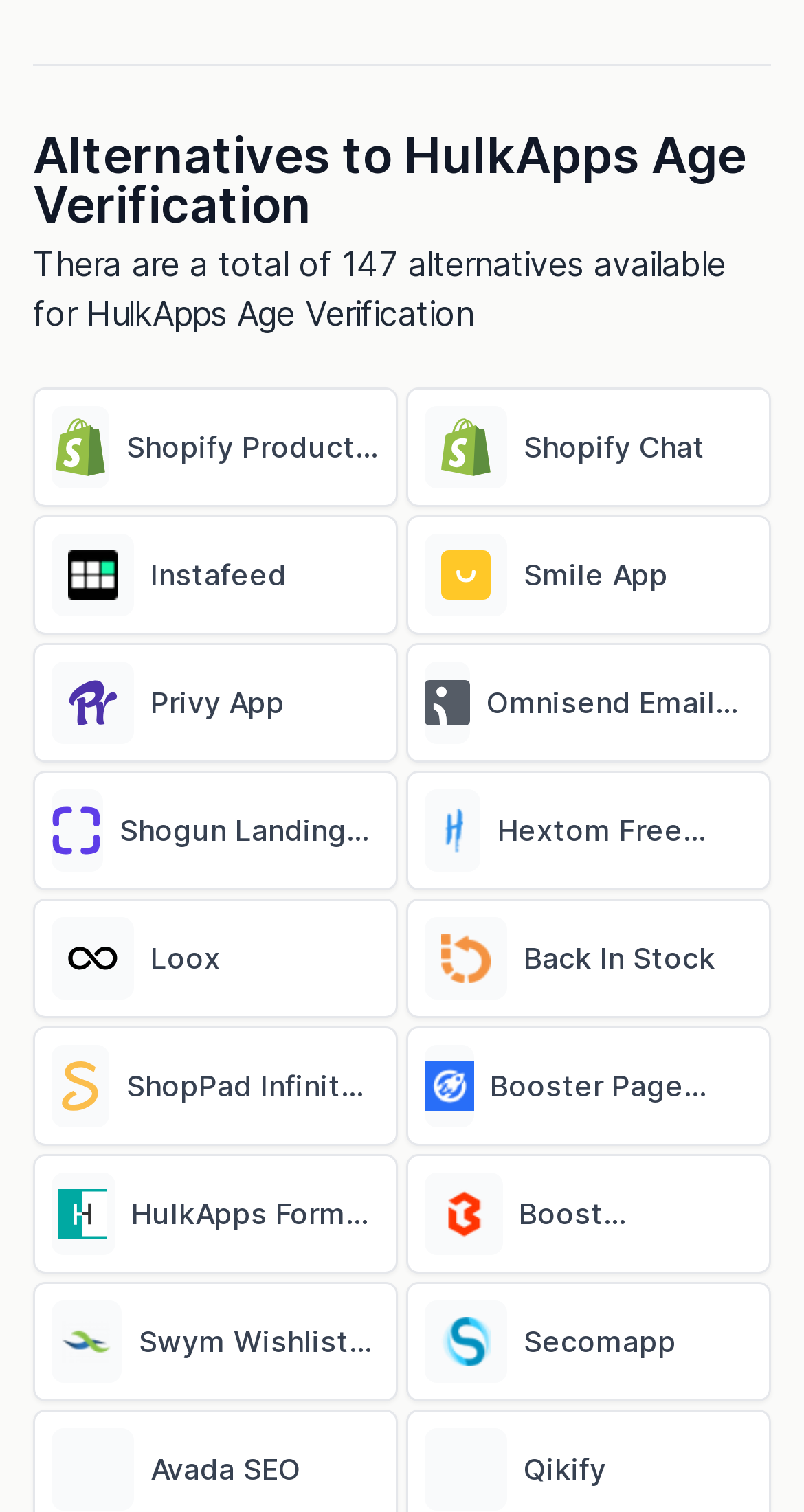Please determine the bounding box coordinates of the element to click on in order to accomplish the following task: "Click on Shopify Product Reviews". Ensure the coordinates are four float numbers ranging from 0 to 1, i.e., [left, top, right, bottom].

[0.041, 0.669, 0.495, 0.748]